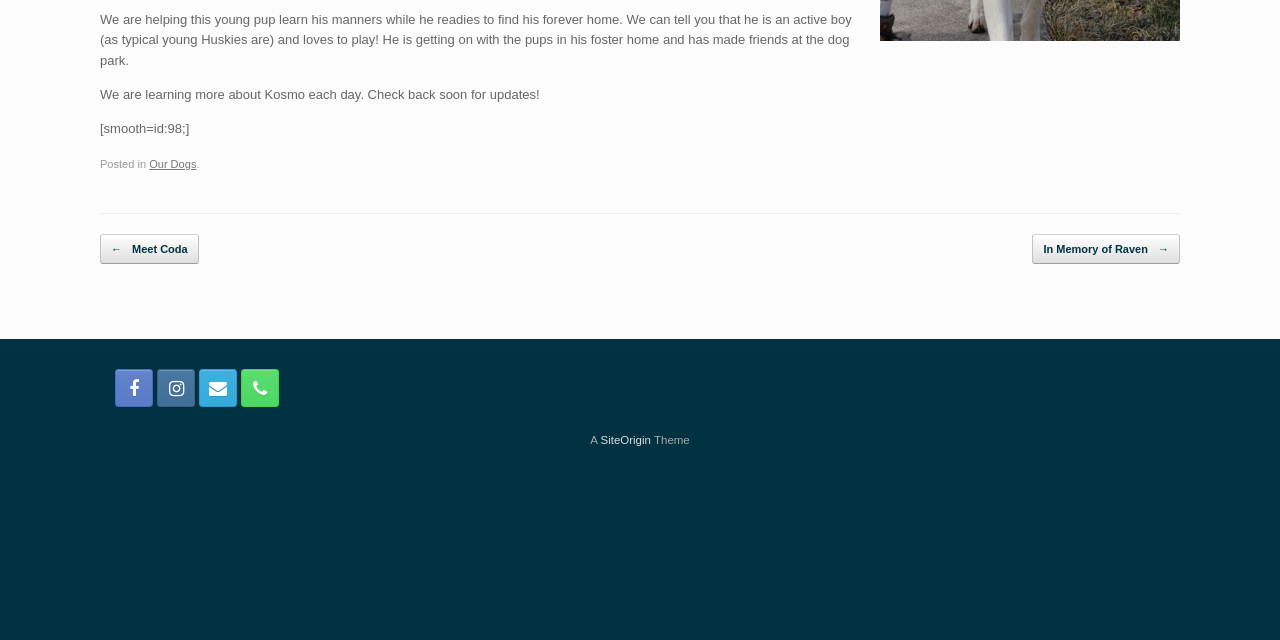Given the description of a UI element: "In Memory of Raven →", identify the bounding box coordinates of the matching element in the webpage screenshot.

[0.807, 0.365, 0.922, 0.413]